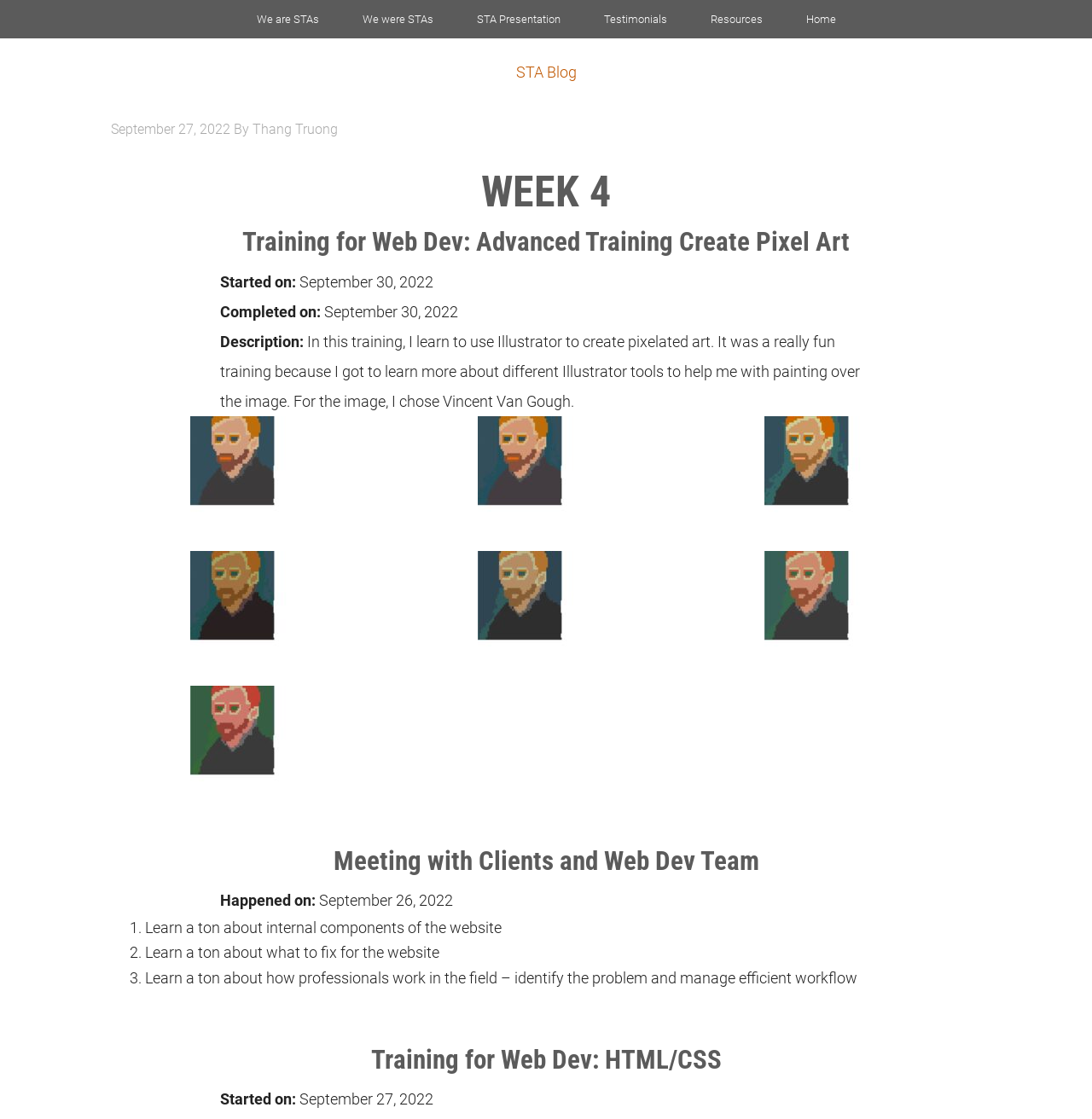Determine the bounding box for the described HTML element: "STA Blog". Ensure the coordinates are four float numbers between 0 and 1 in the format [left, top, right, bottom].

[0.055, 0.053, 0.945, 0.076]